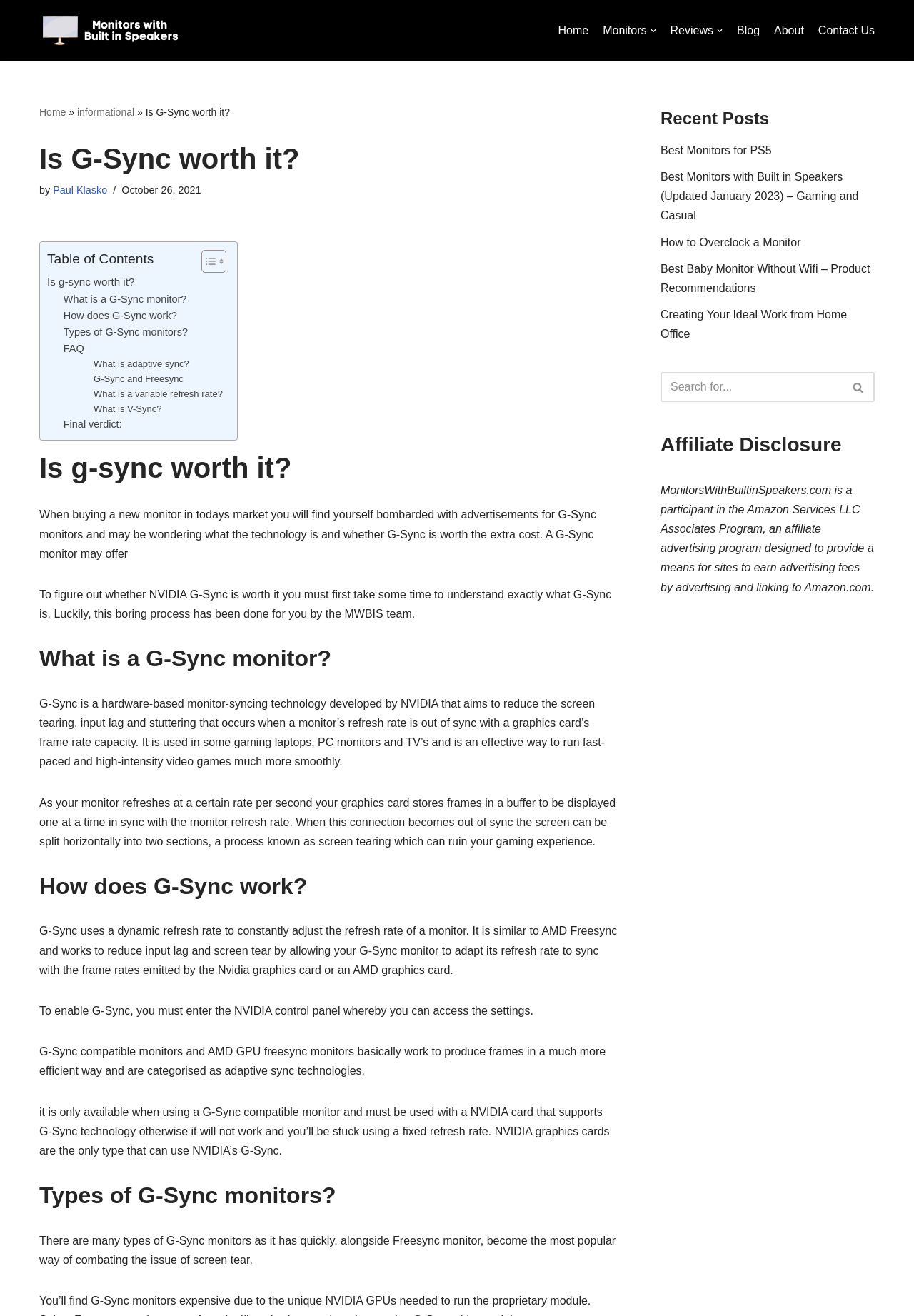Please determine the bounding box coordinates of the element's region to click for the following instruction: "Check the 'Recent Posts' section".

[0.723, 0.082, 0.841, 0.097]